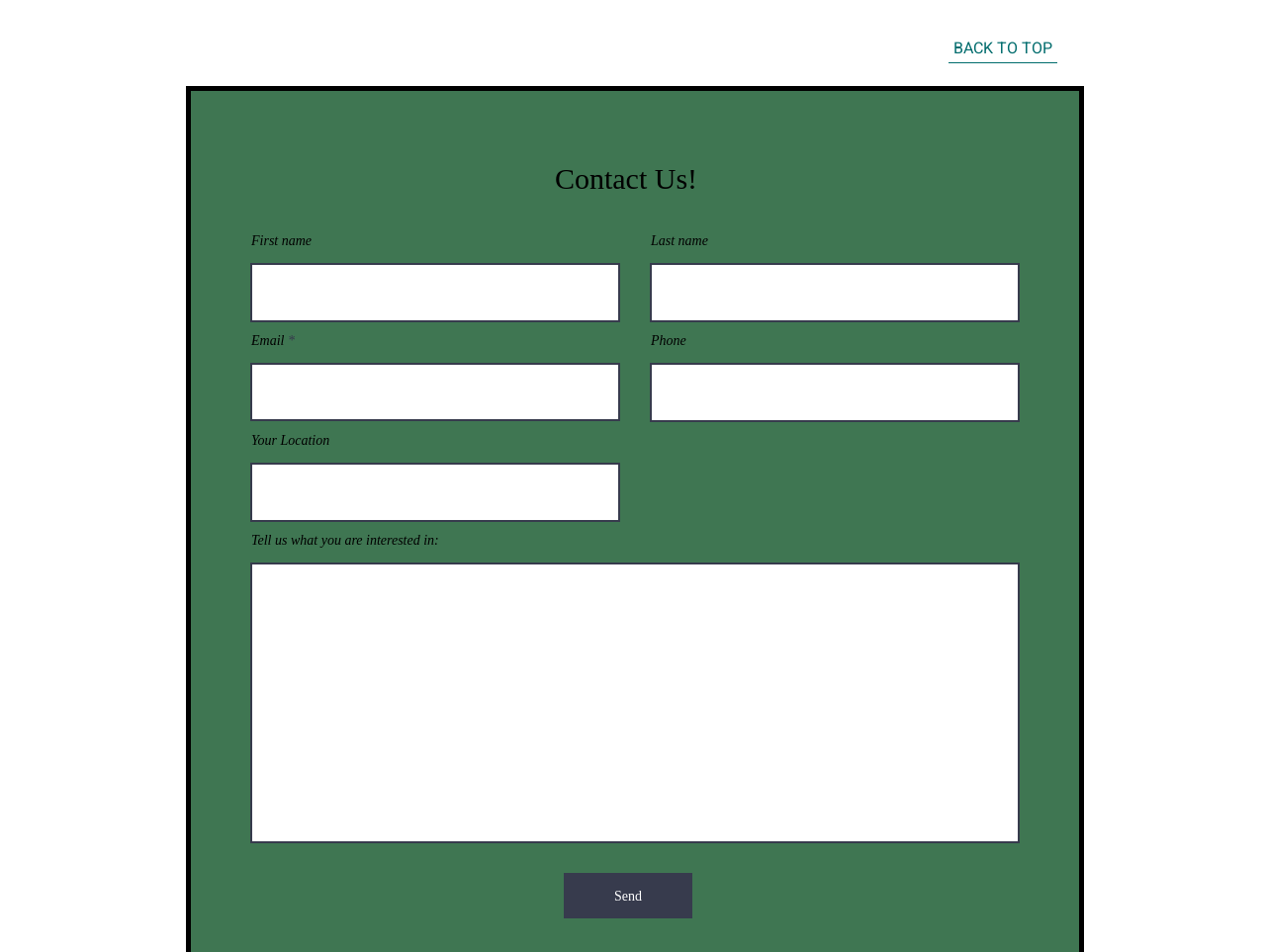Locate the bounding box coordinates of the segment that needs to be clicked to meet this instruction: "Enter your first name".

[0.198, 0.277, 0.49, 0.339]